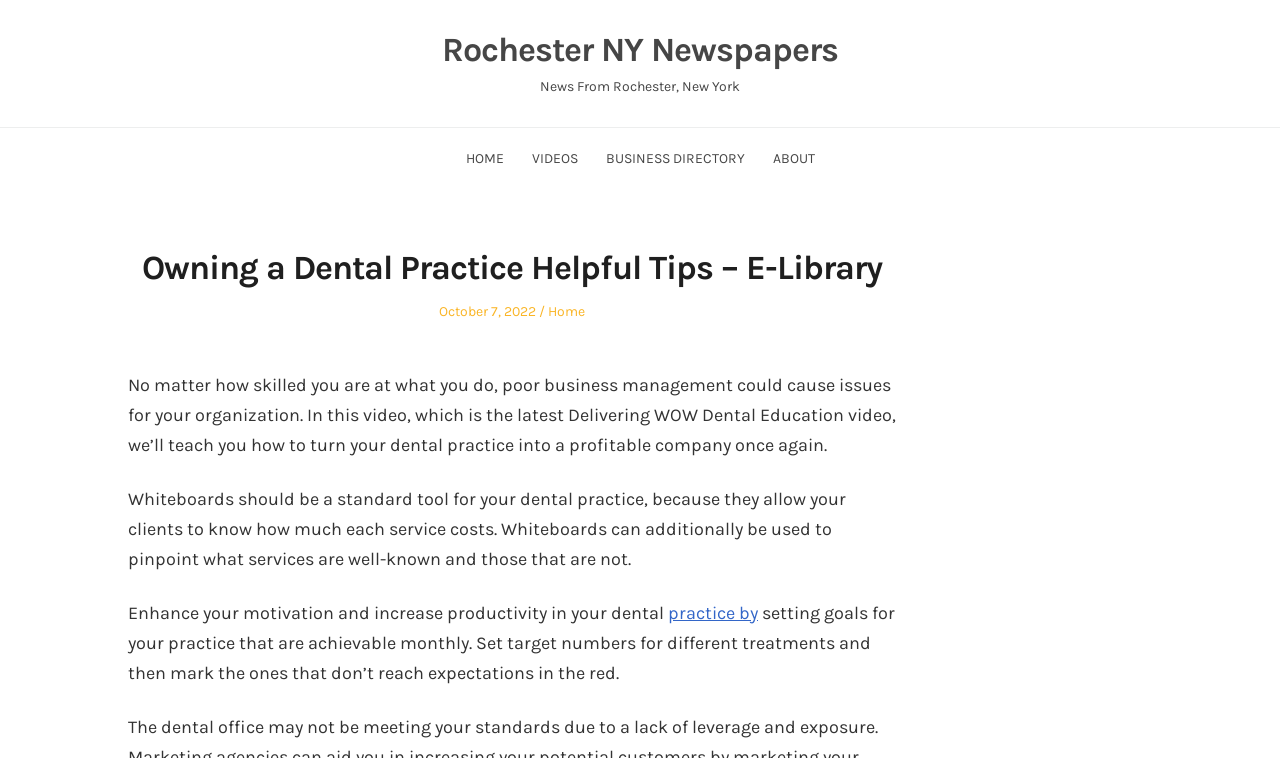Predict the bounding box coordinates of the area that should be clicked to accomplish the following instruction: "visit BUSINESS DIRECTORY". The bounding box coordinates should consist of four float numbers between 0 and 1, i.e., [left, top, right, bottom].

[0.473, 0.198, 0.582, 0.22]